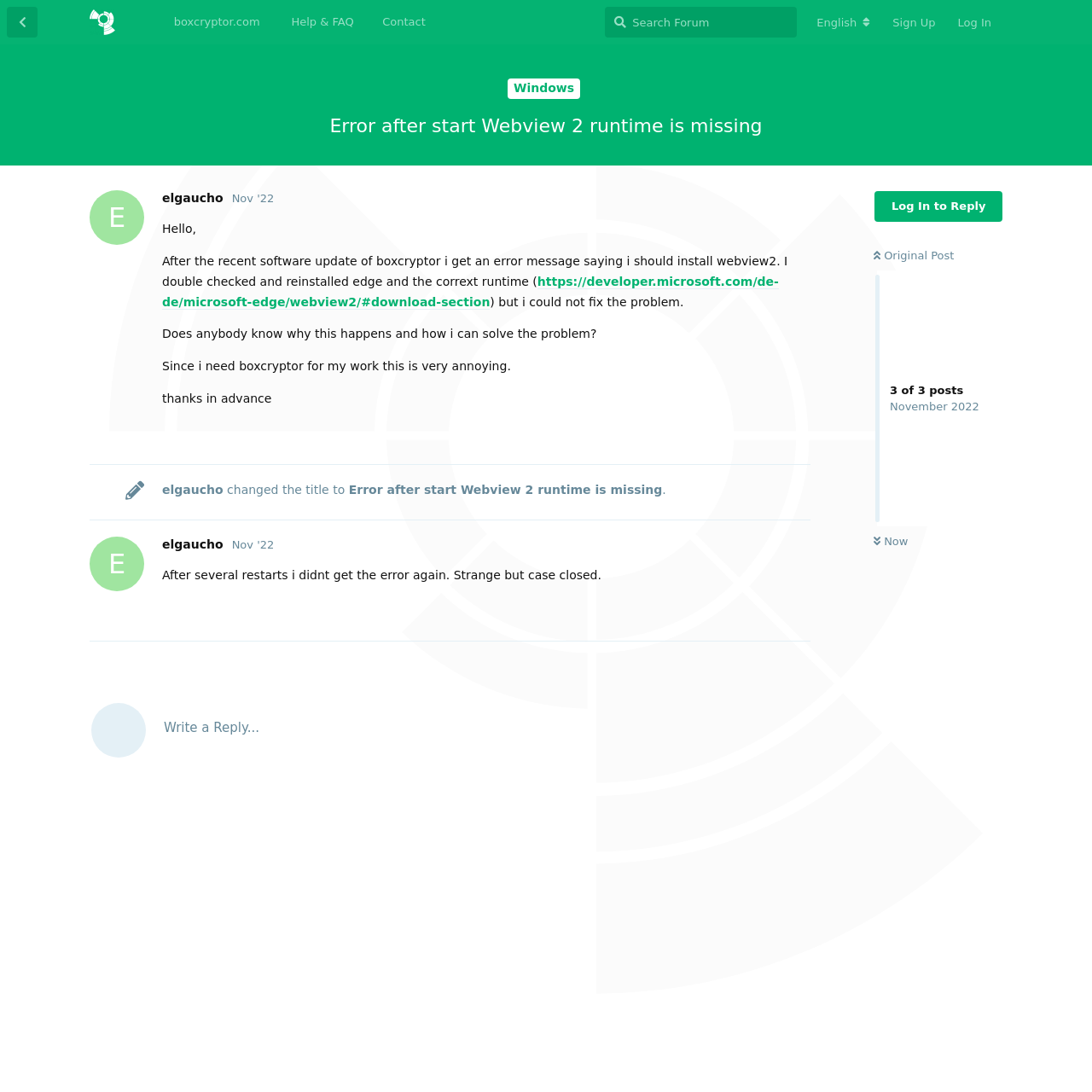Specify the bounding box coordinates (top-left x, top-left y, bottom-right x, bottom-right y) of the UI element in the screenshot that matches this description: Blog

None